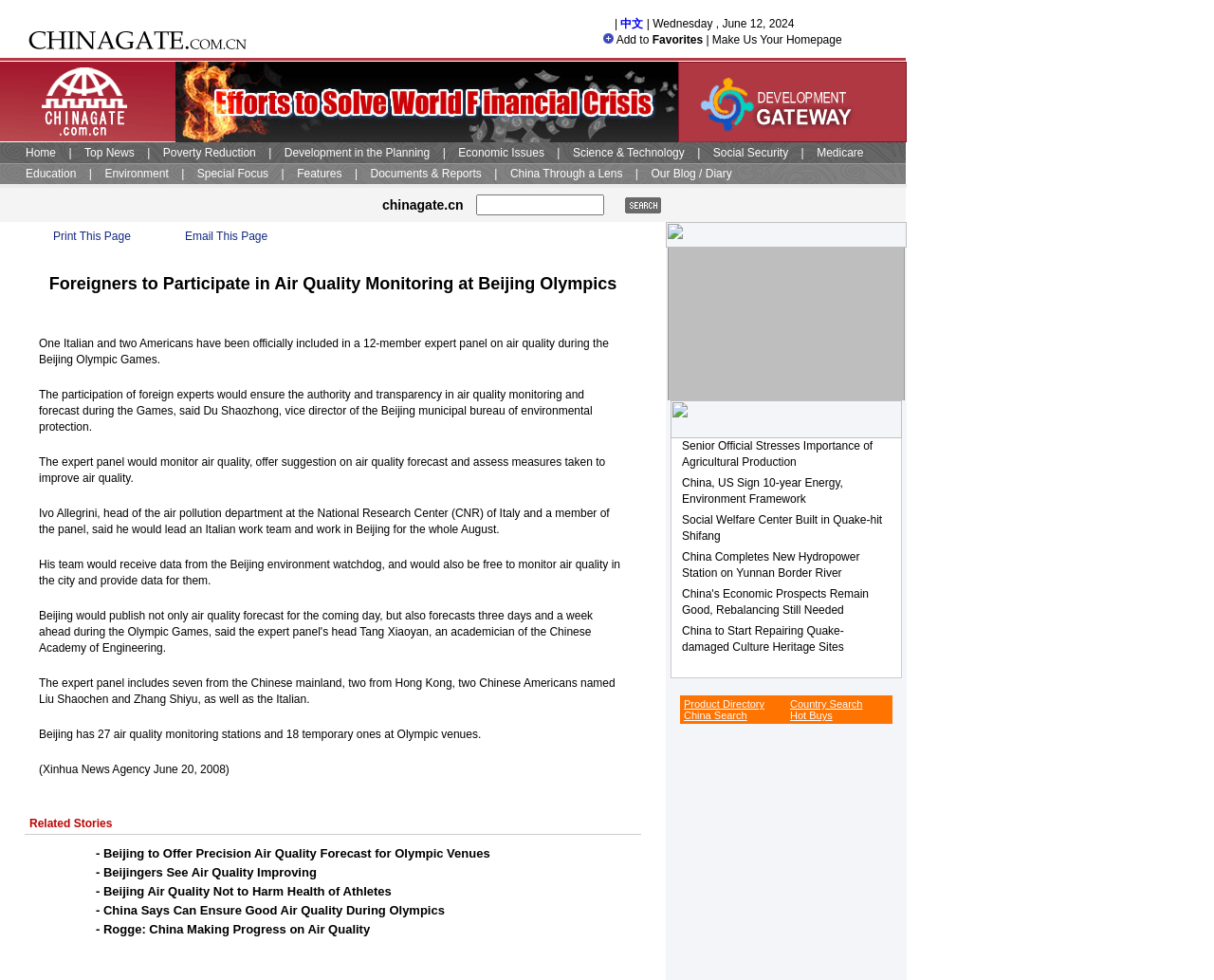What is the topic of the article?
Using the image as a reference, give a one-word or short phrase answer.

Air quality monitoring